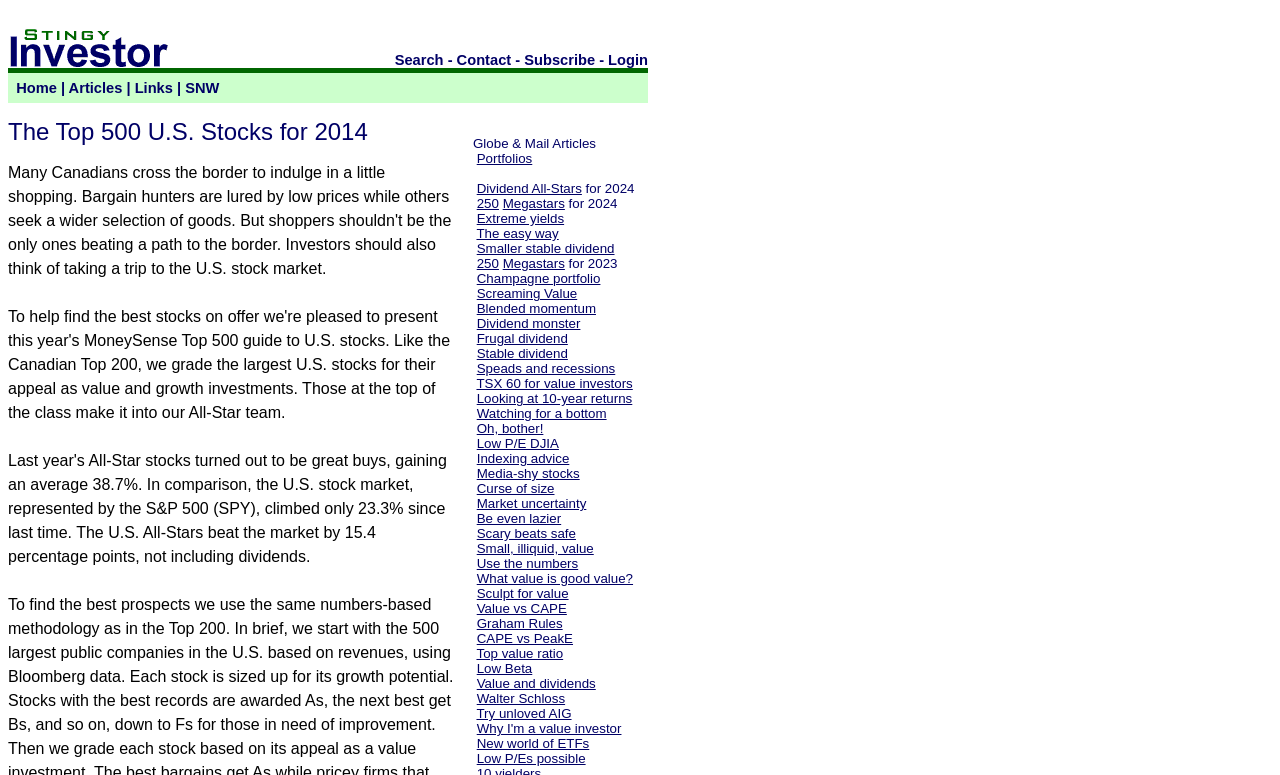Based on the image, please elaborate on the answer to the following question:
What are the main categories on the website?

The main categories on the website can be found in the top navigation bar, which includes links to 'Home', 'Articles', 'Links', and 'SNW'.